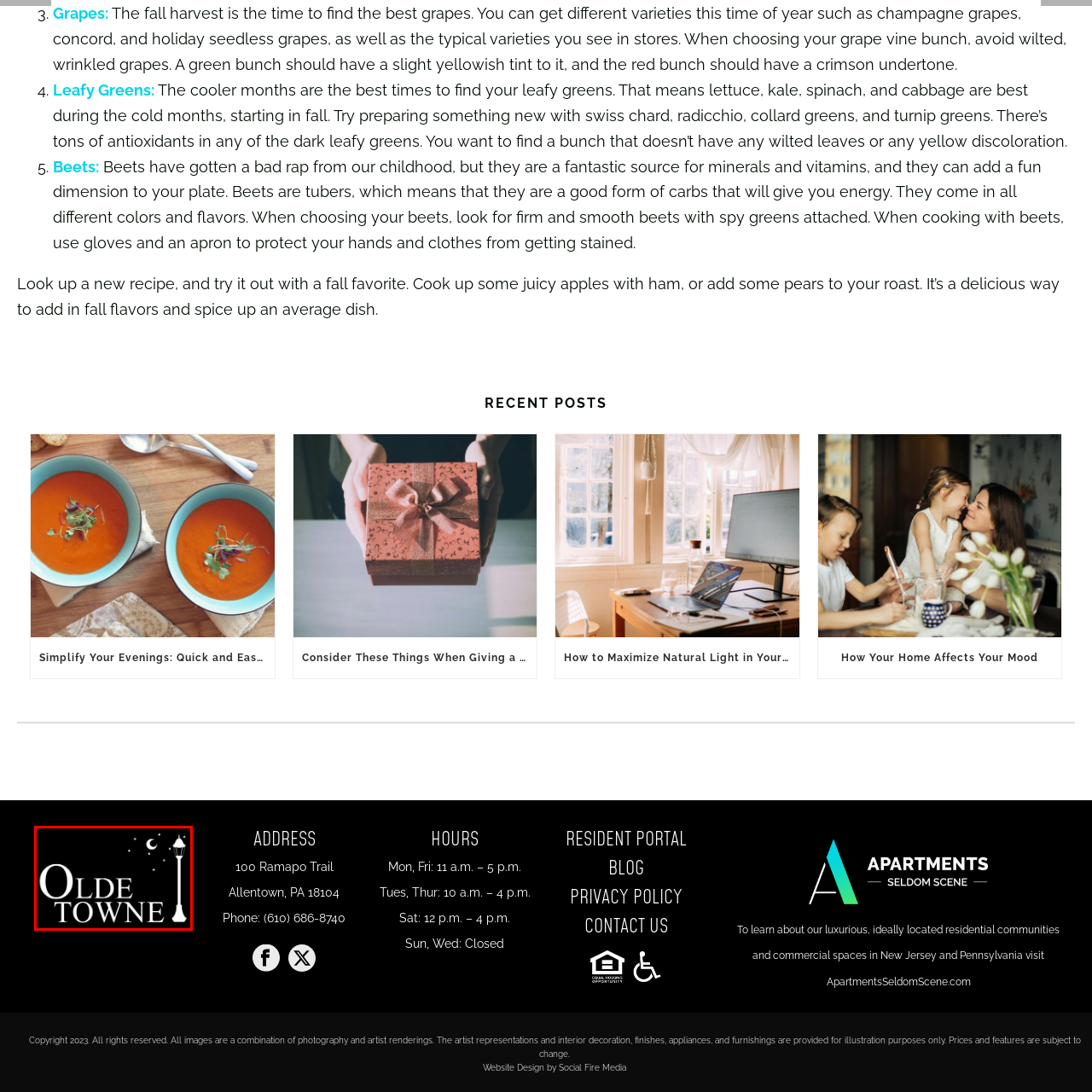What is the shape of the design element to the right of the text?
Check the image inside the red bounding box and provide your answer in a single word or short phrase.

Silhouette of a street lamp